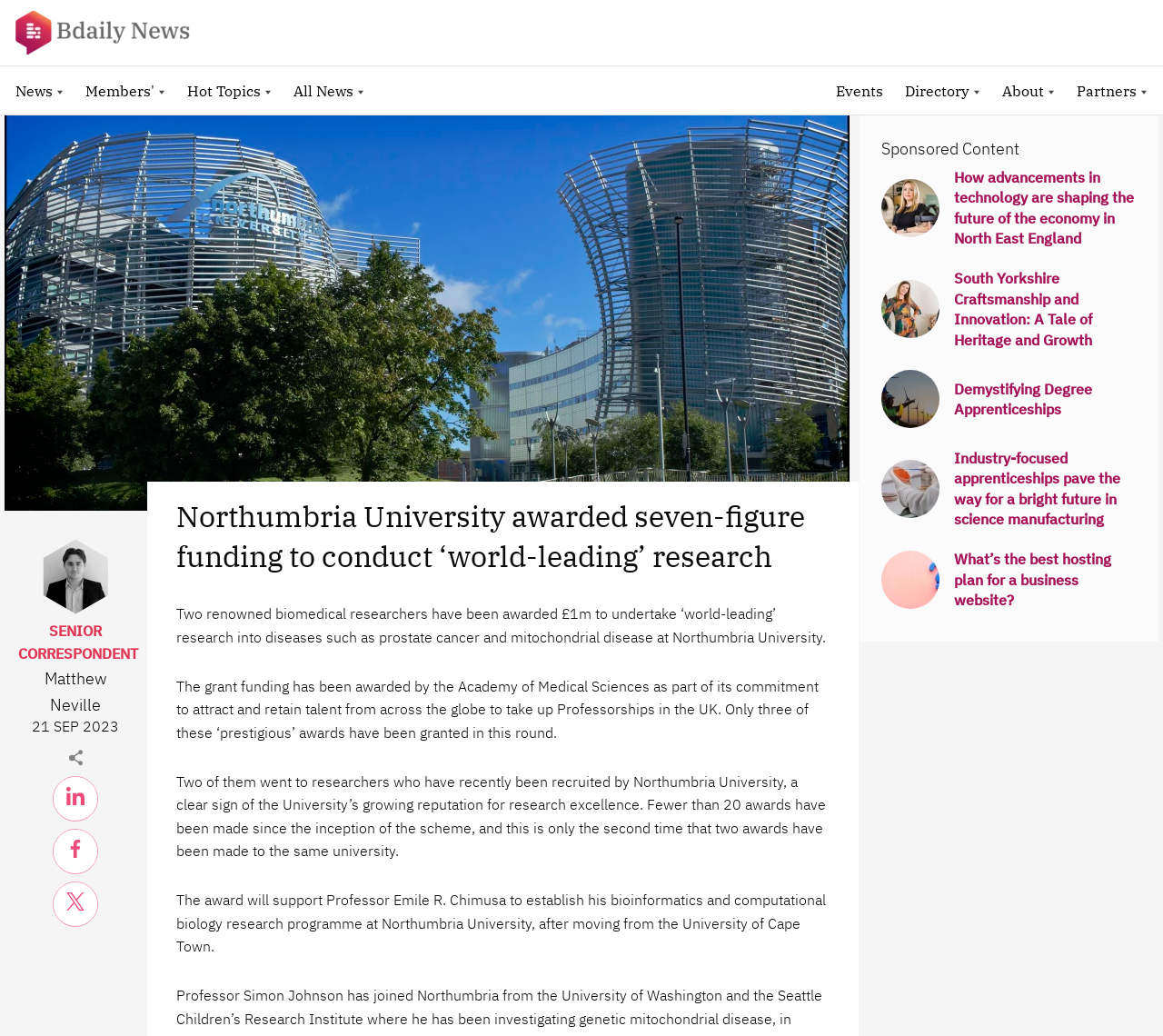Determine the bounding box coordinates for the HTML element mentioned in the following description: "parent_node: Published by". The coordinates should be a list of four floats ranging from 0 to 1, represented as [left, top, right, bottom].

[0.033, 0.579, 0.097, 0.596]